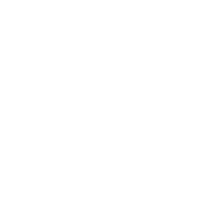Analyze the image and provide a detailed caption.

The image showcases a vibrant and eye-catching design of sticky notes labeled "Karteczki samoprzylepne STICKY HEARTS". These sticky notes are likely offered in a heart shape, appealing for personal notes, reminders, or decorative purposes. The pricing displayed is 5,80 zł, indicating an affordable option for consumers looking to organize their thoughts creatively. The product is part of a broader offering of stationery items, suggesting a variety of similar products possibly available for purchase on the platform. This item is designed to add a playful and functional touch to any workspace or home office environment.